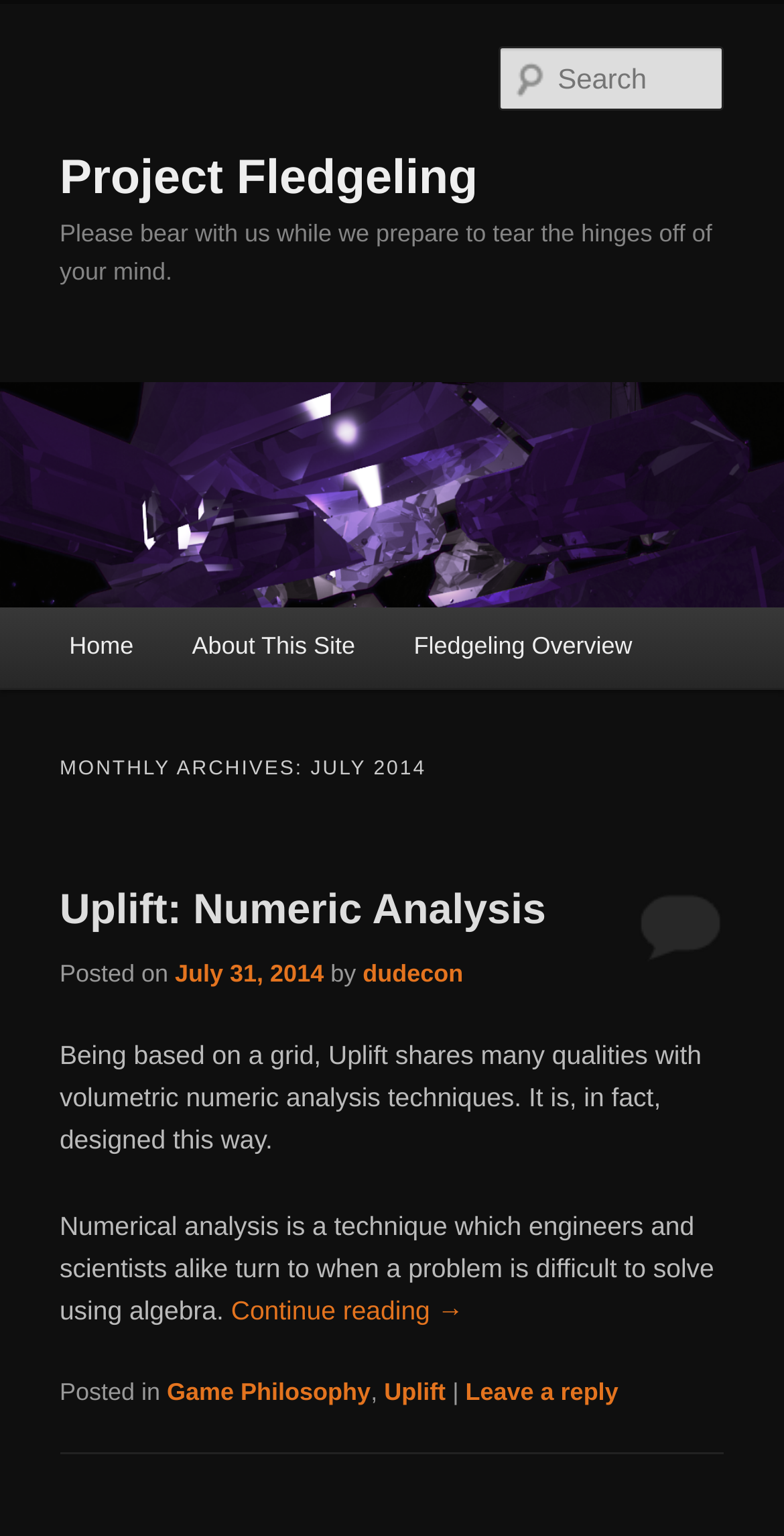What is the category of the article?
Analyze the image and deliver a detailed answer to the question.

The category of the article can be found in the footer area of the webpage, where it is listed as 'Posted in Game Philosophy, Uplift'.